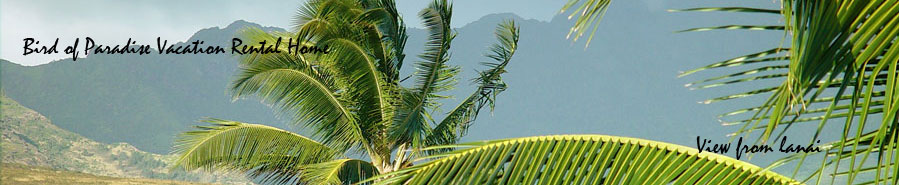Reply to the question below using a single word or brief phrase:
What is the atmosphere of the vacation rental home?

Relaxing